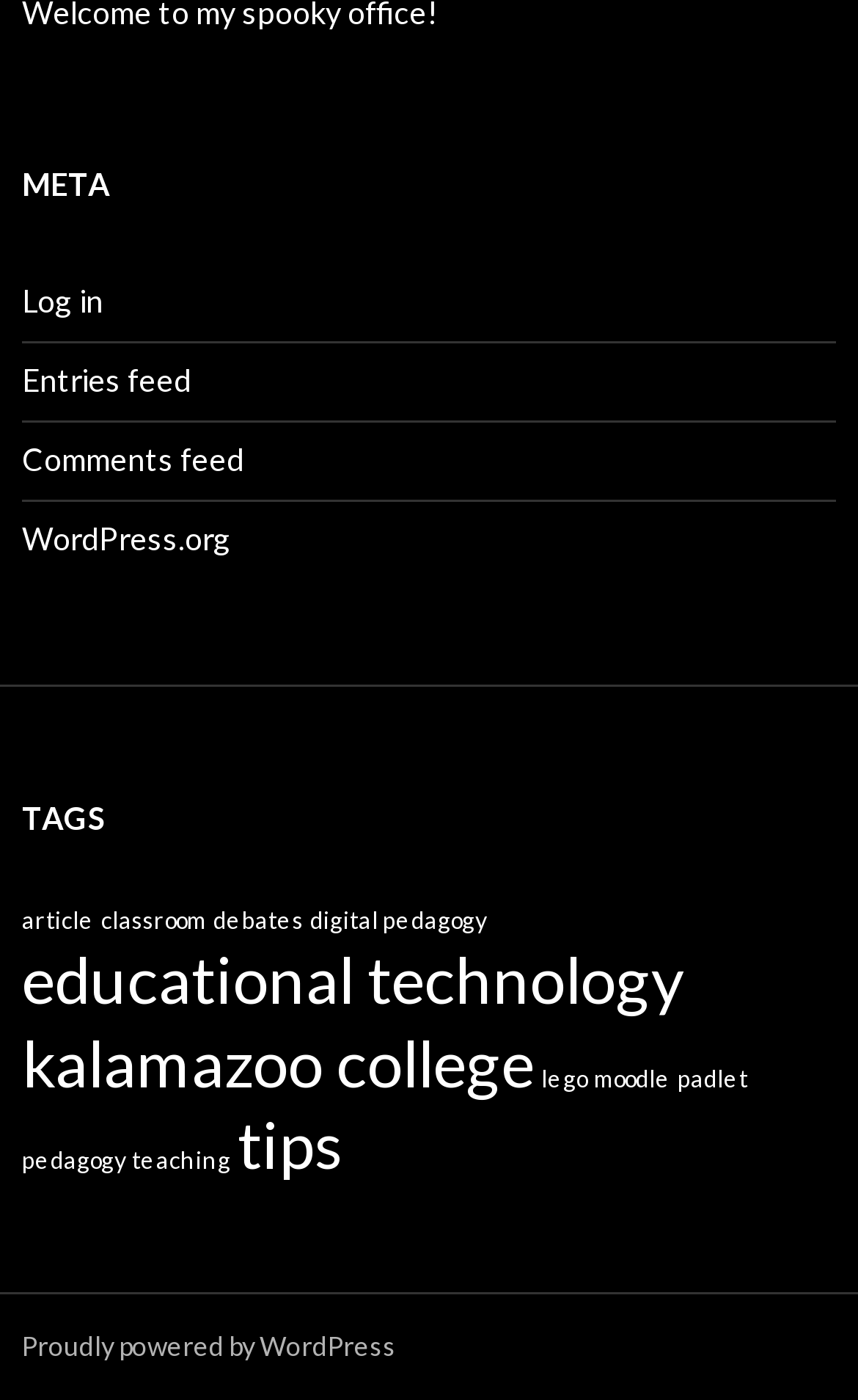Identify the bounding box for the given UI element using the description provided. Coordinates should be in the format (top-left x, top-left y, bottom-right x, bottom-right y) and must be between 0 and 1. Here is the description: Proudly powered by WordPress

[0.026, 0.95, 0.462, 0.973]